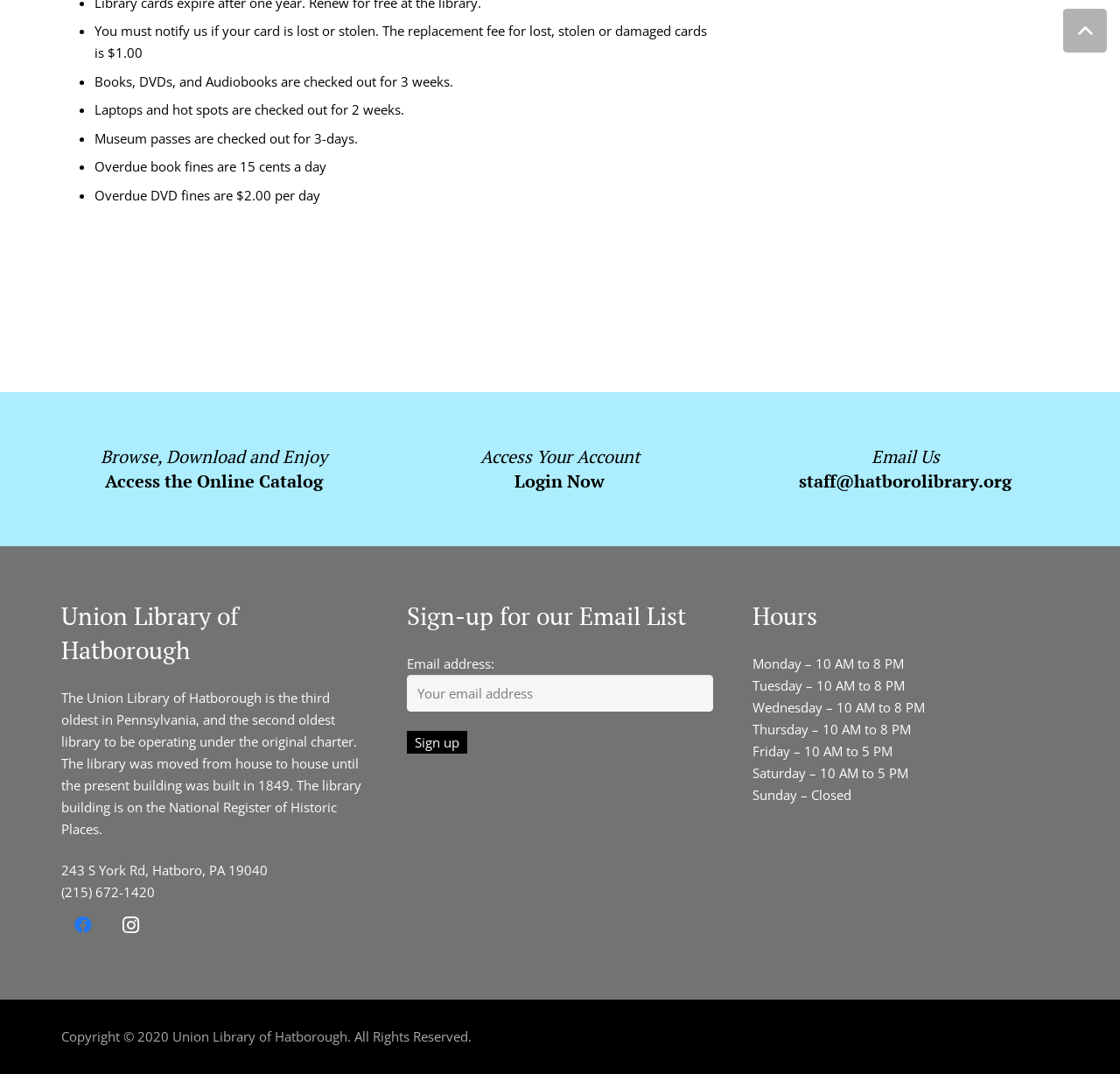Provide a single word or phrase to answer the given question: 
How many weeks can books, DVDs, and Audiobooks be checked out for?

3 weeks